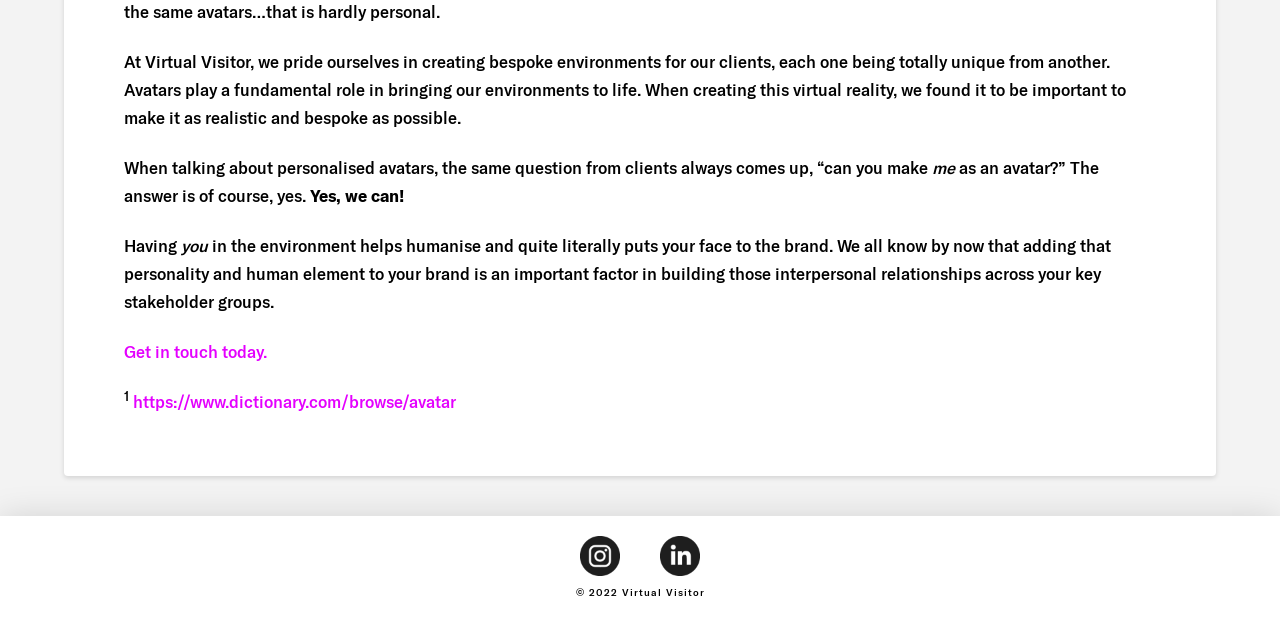What is the benefit of adding a human element to a brand?
Provide a detailed answer to the question, using the image to inform your response.

According to the text on the webpage, adding a human element to a brand is important for building those interpersonal relationships across key stakeholder groups. This suggests that the benefit of adding a human element is to build relationships.